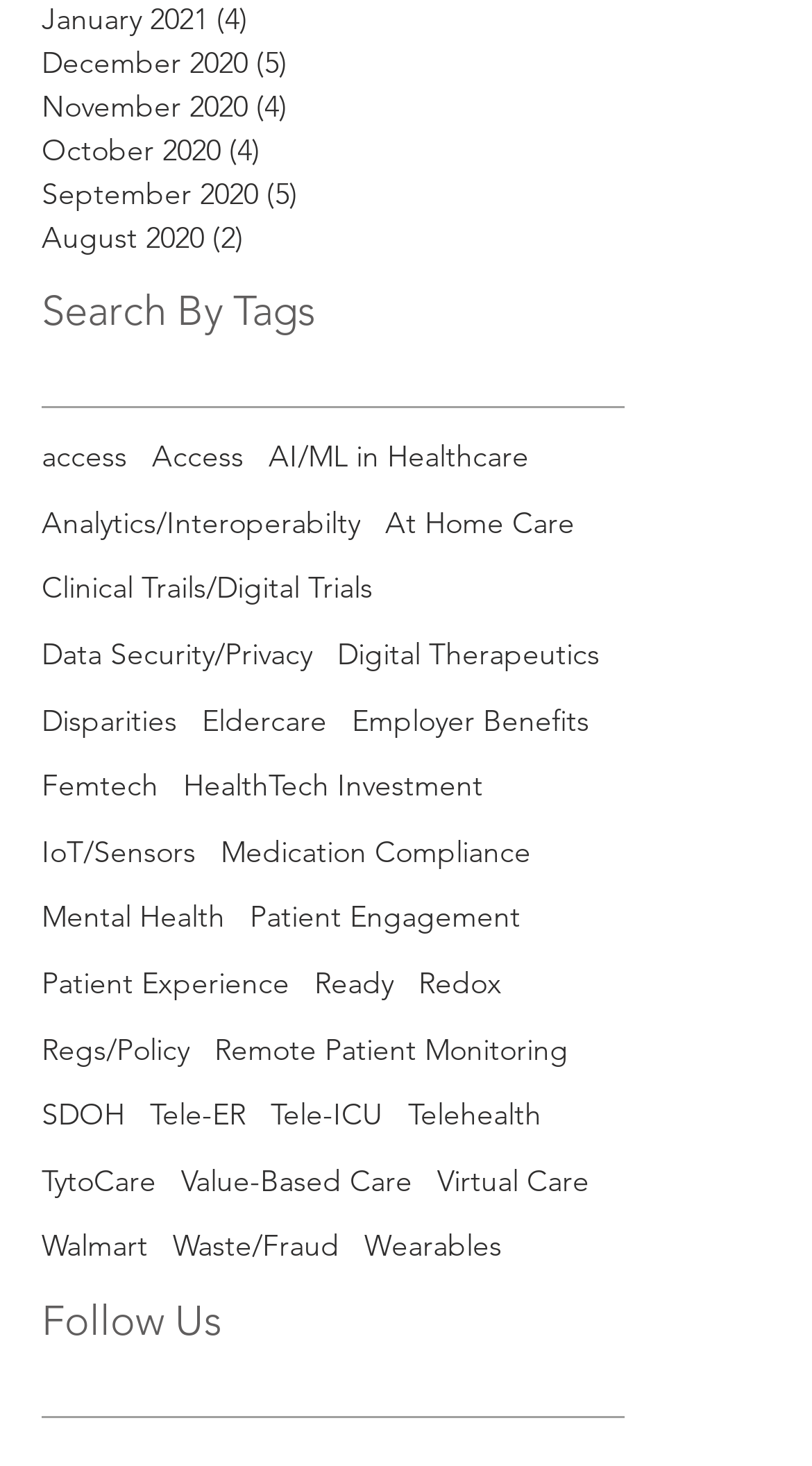Please identify the coordinates of the bounding box that should be clicked to fulfill this instruction: "Visit the newszink homepage".

None